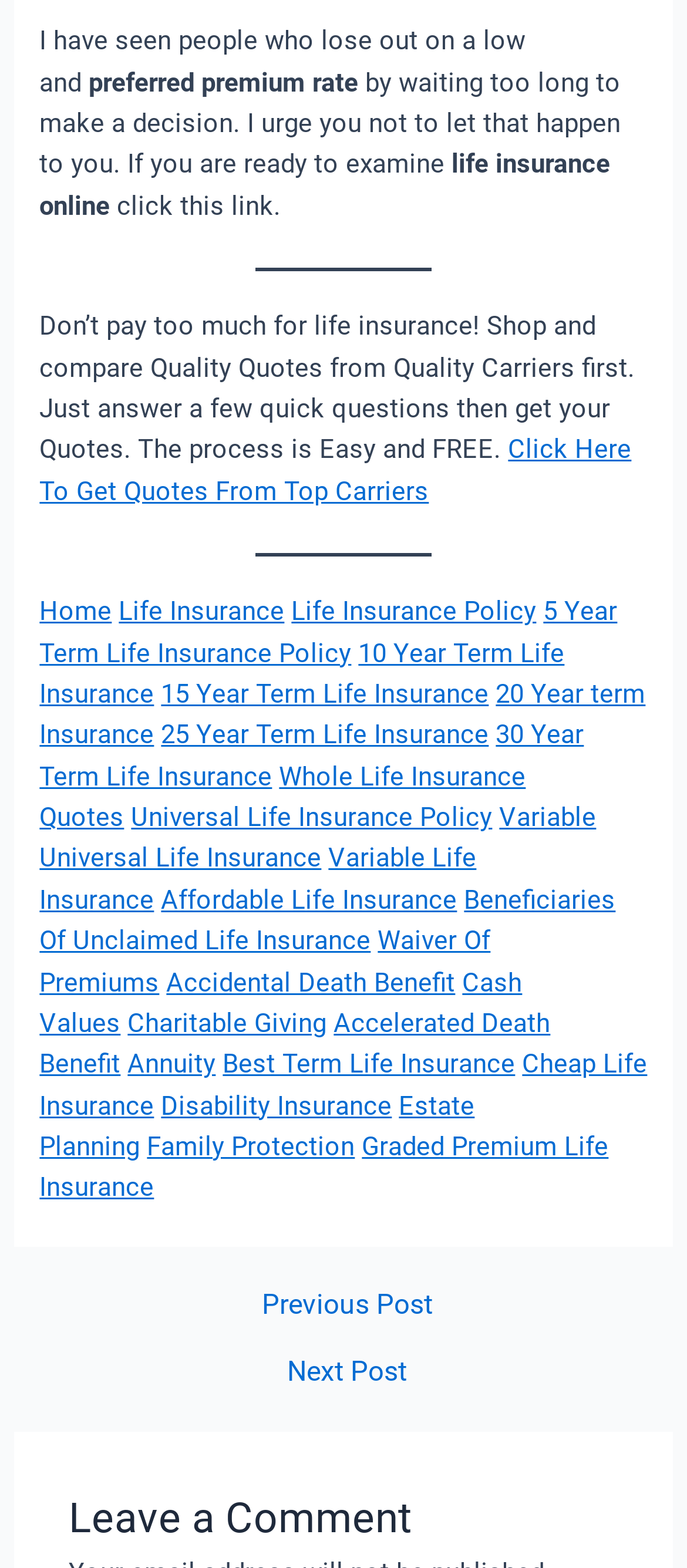Highlight the bounding box of the UI element that corresponds to this description: "Next Post →".

[0.025, 0.867, 0.985, 0.885]